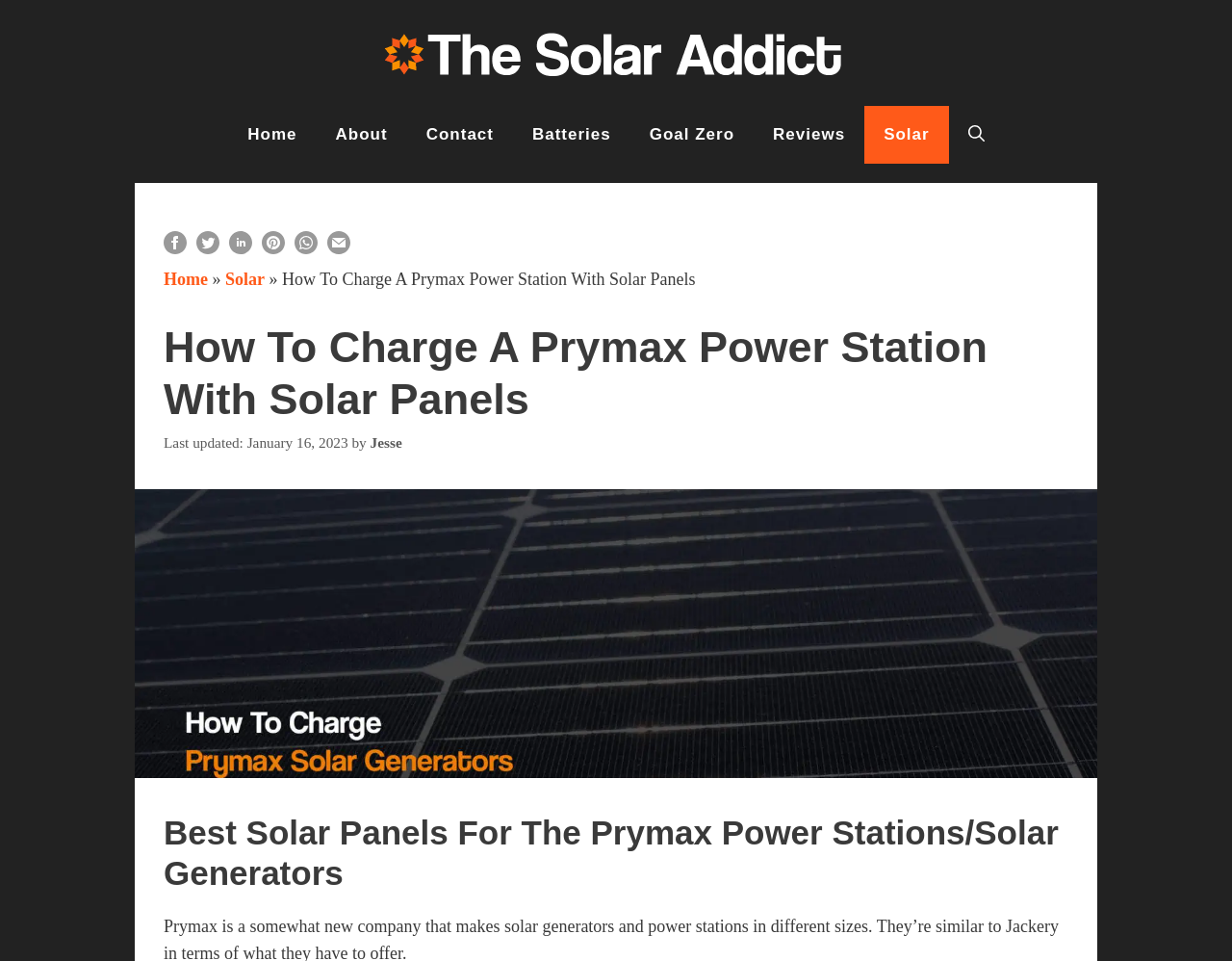Pinpoint the bounding box coordinates of the element that must be clicked to accomplish the following instruction: "Click on the 'The Solar Addict' link". The coordinates should be in the format of four float numbers between 0 and 1, i.e., [left, top, right, bottom].

[0.305, 0.043, 0.695, 0.063]